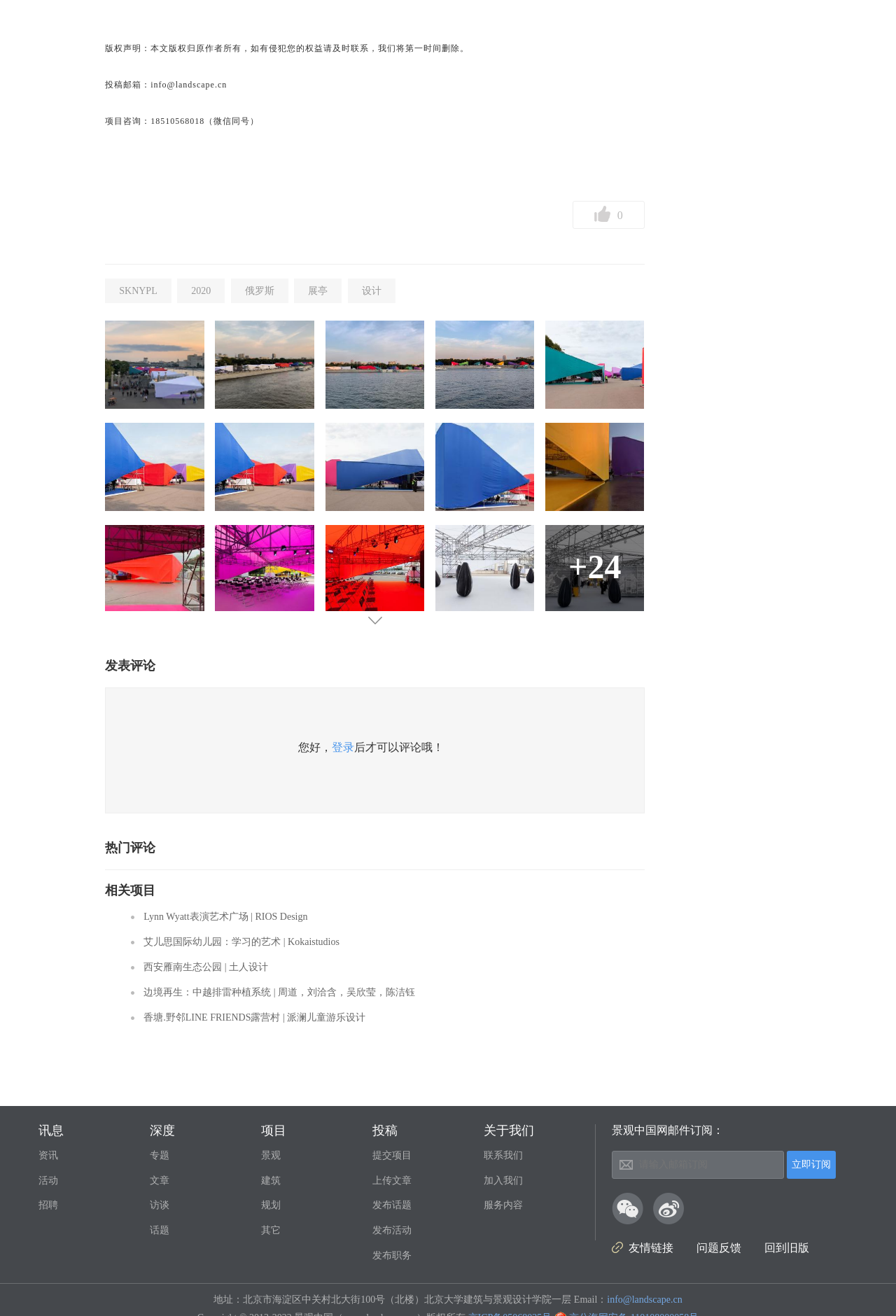What is the title of the section that contains the links '资讯', '活动', and '招聘'?
Using the information from the image, give a concise answer in one word or a short phrase.

讯息